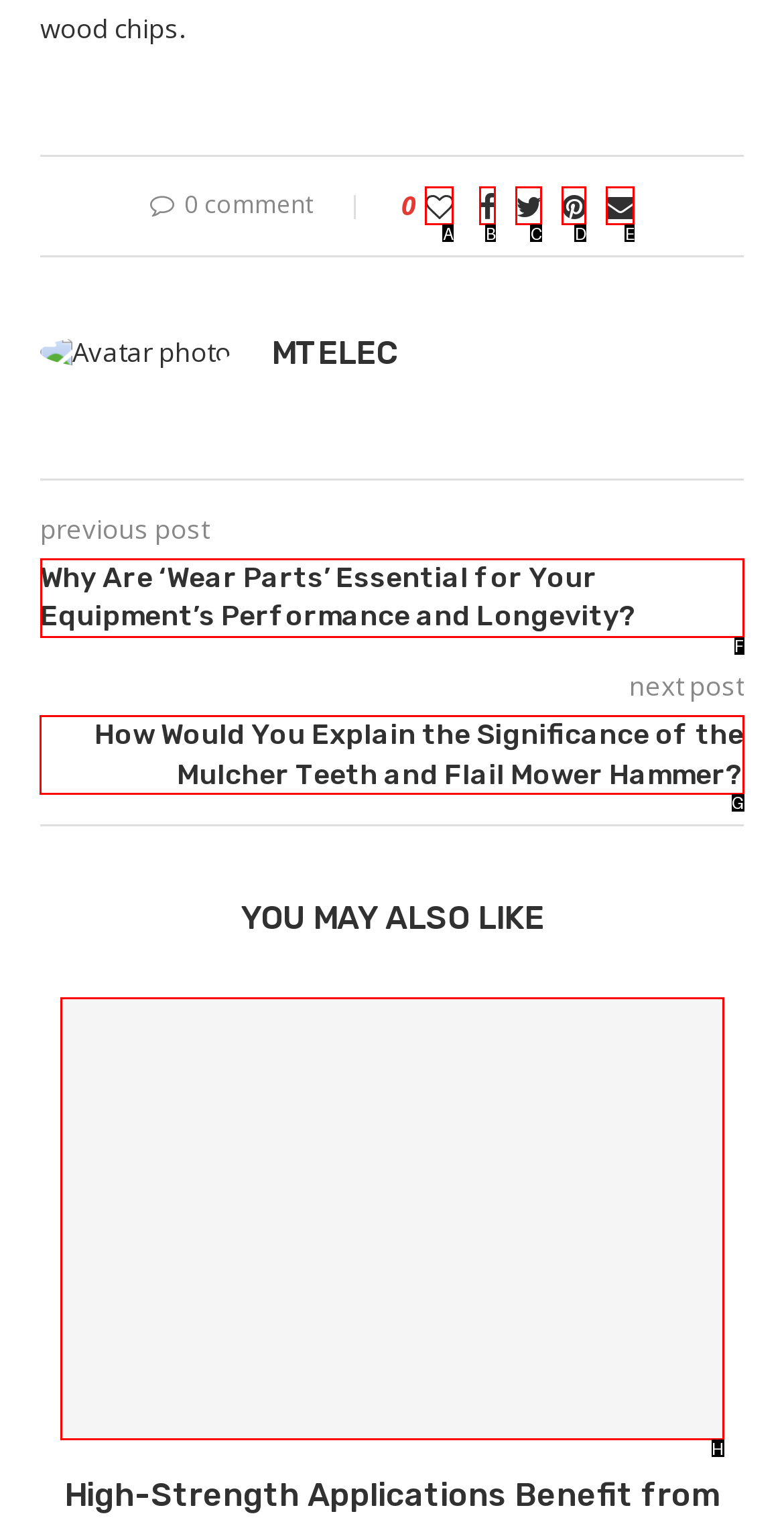Indicate which UI element needs to be clicked to fulfill the task: Read 'How Would You Explain the Significance of the Mulcher Teeth and Flail Mower Hammer?'
Answer with the letter of the chosen option from the available choices directly.

G